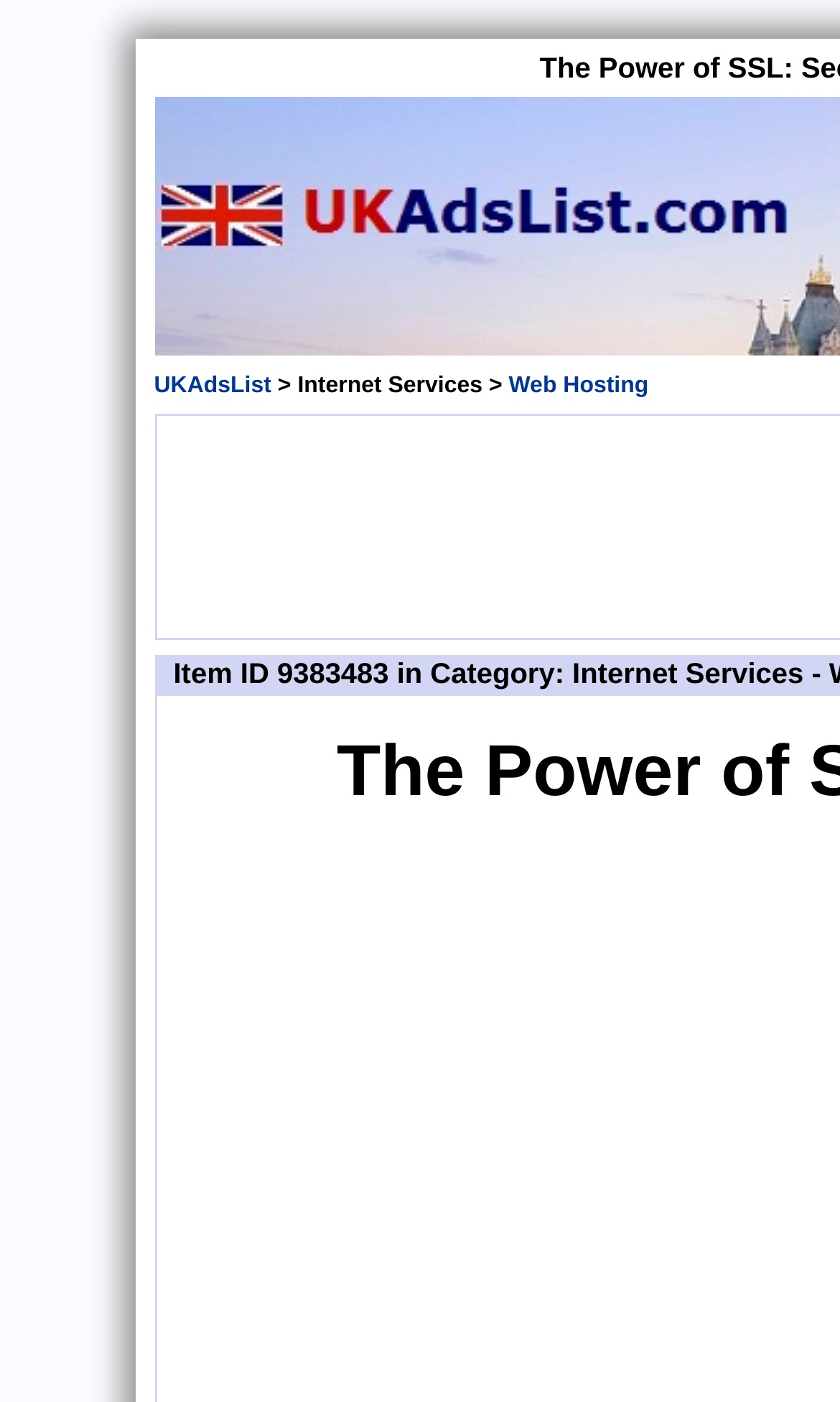For the given element description aria-label="Advertisement" name="aswift_1" title="Advertisement", determine the bounding box coordinates of the UI element. The coordinates should follow the format (top-left x, top-left y, bottom-right x, bottom-right y) and be within the range of 0 to 1.

[0.214, 0.61, 0.983, 0.994]